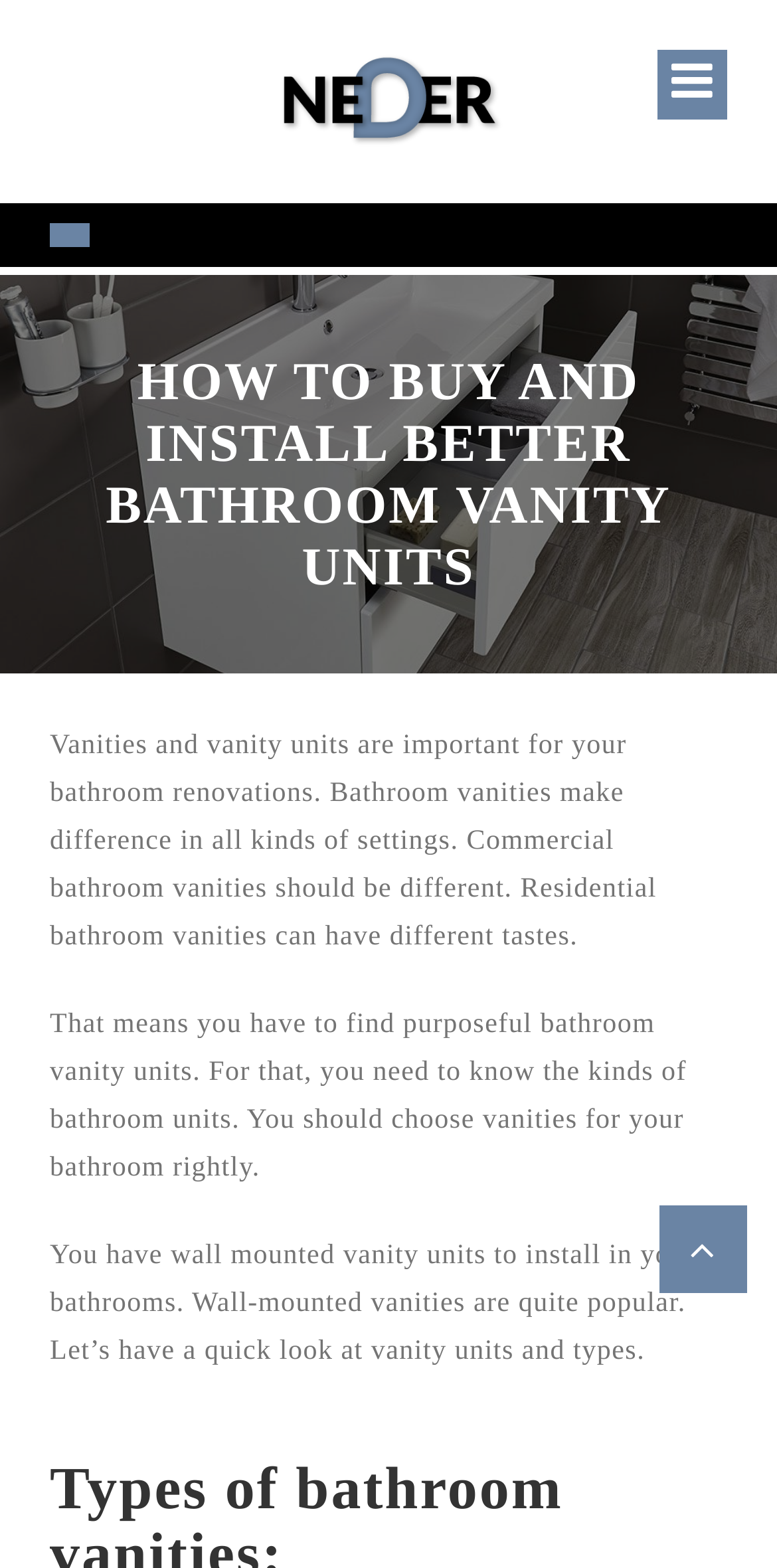What type of bathroom vanities are mentioned?
Based on the image, answer the question in a detailed manner.

The webpage mentions wall-mounted vanity units as one of the types of vanities, stating that they are quite popular and providing a brief overview of them.